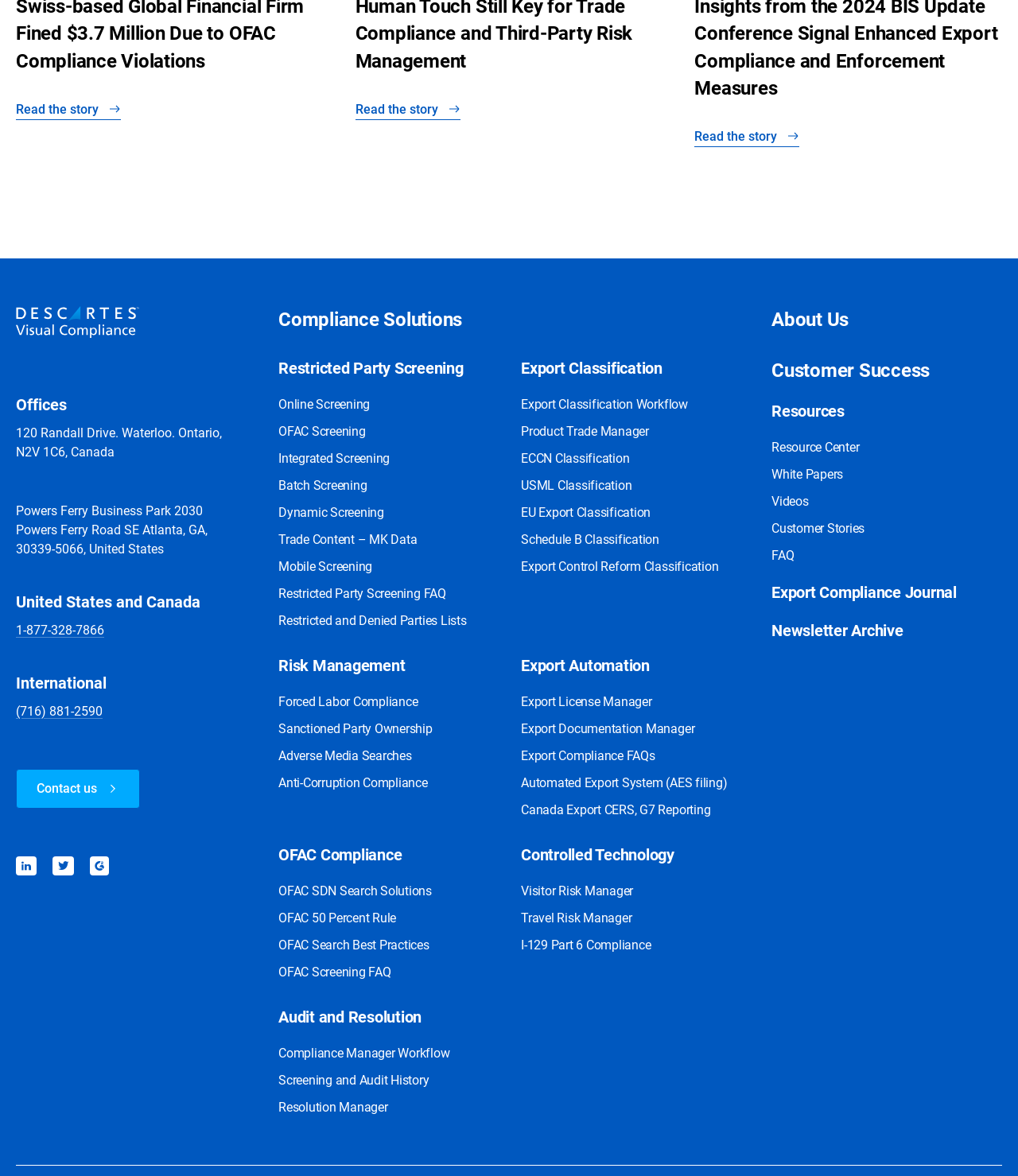Please find the bounding box coordinates of the clickable region needed to complete the following instruction: "View Compliance Solutions". The bounding box coordinates must consist of four float numbers between 0 and 1, i.e., [left, top, right, bottom].

[0.273, 0.262, 0.454, 0.281]